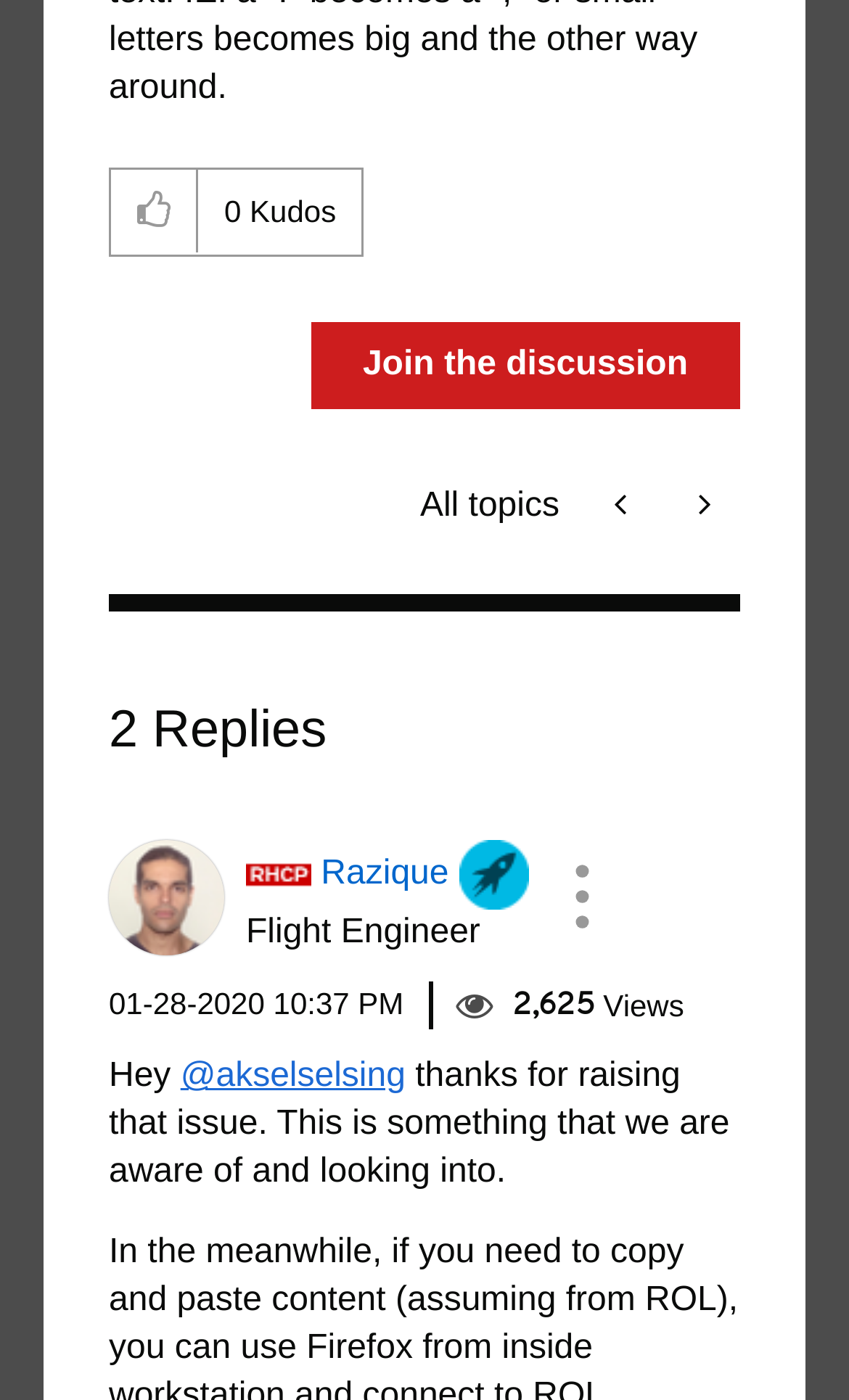Show the bounding box coordinates of the region that should be clicked to follow the instruction: "Give kudos to this post."

[0.131, 0.121, 0.231, 0.181]